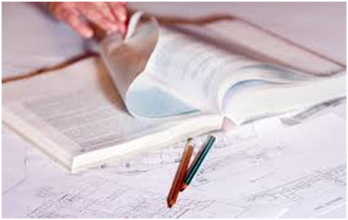Provide a one-word or one-phrase answer to the question:
What is the company's focus in terms of services?

Lift design and consulting